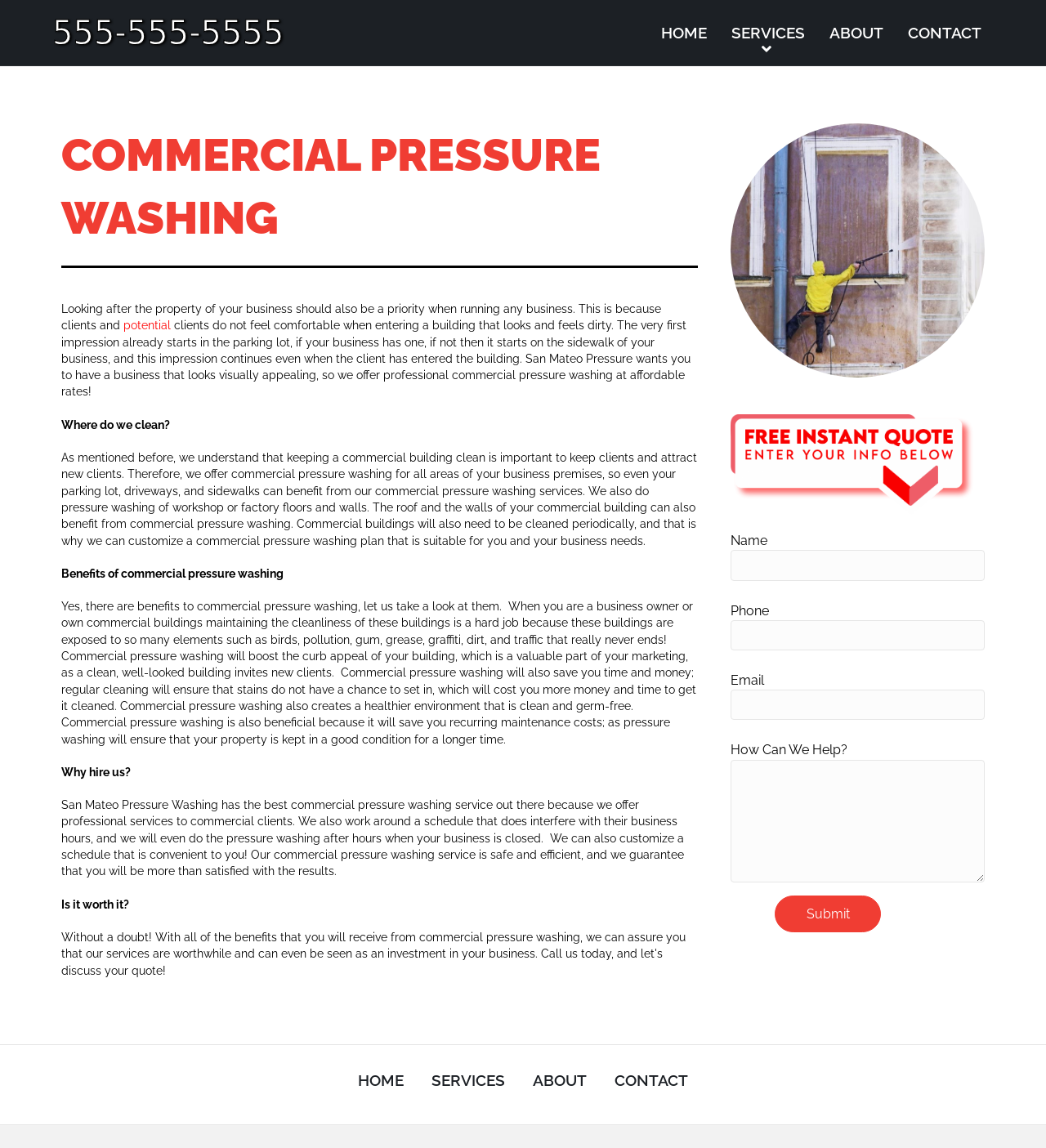Please determine the bounding box coordinates of the element's region to click in order to carry out the following instruction: "Click the SERVICES link". The coordinates should be four float numbers between 0 and 1, i.e., [left, top, right, bottom].

[0.688, 0.008, 0.781, 0.049]